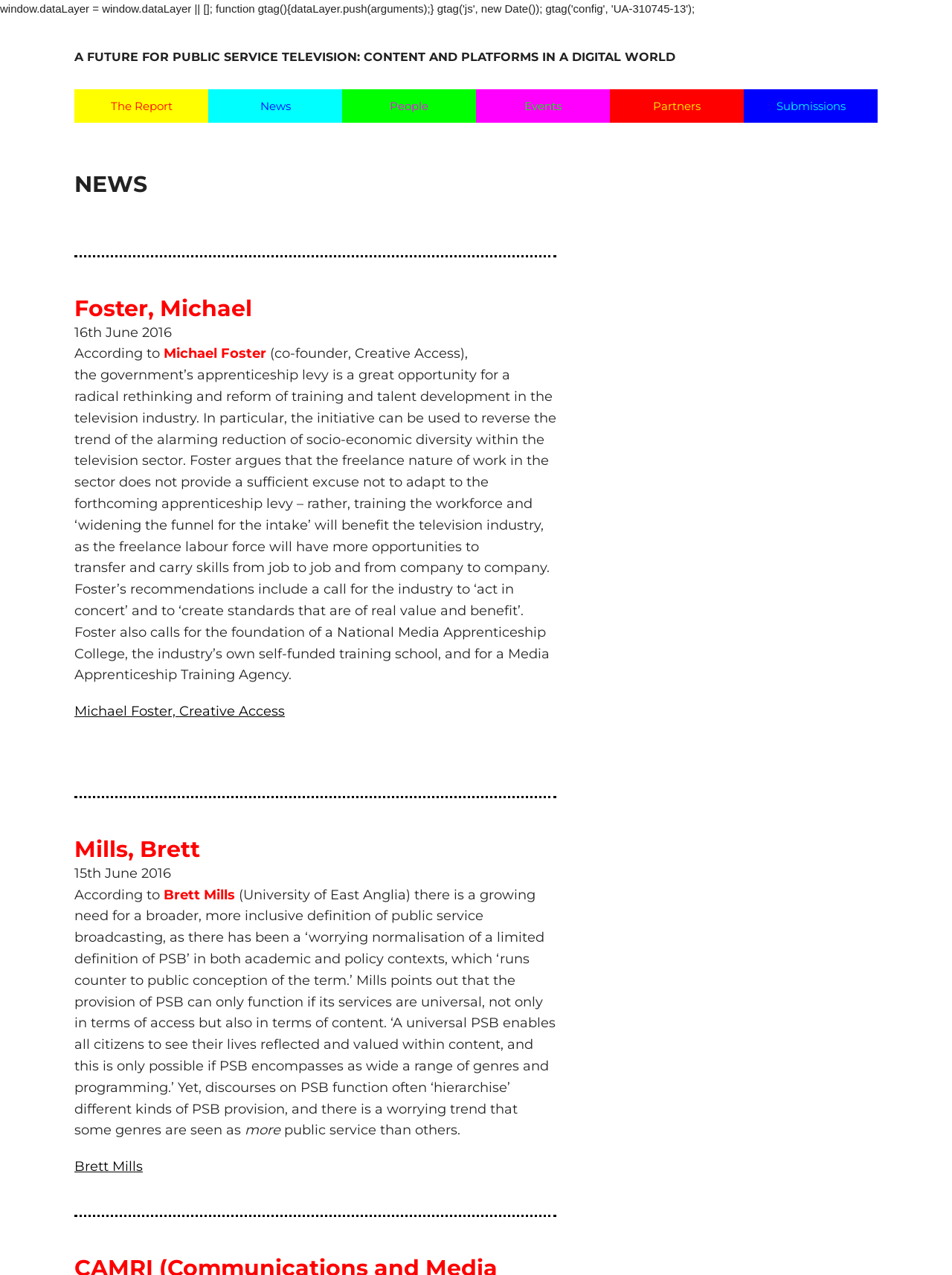Using details from the image, please answer the following question comprehensively:
Who wrote about the government's apprenticeship levy?

I found the answer by reading the article with the heading 'Foster, Michael', where it discusses the government's apprenticeship levy and its implications for the television industry.